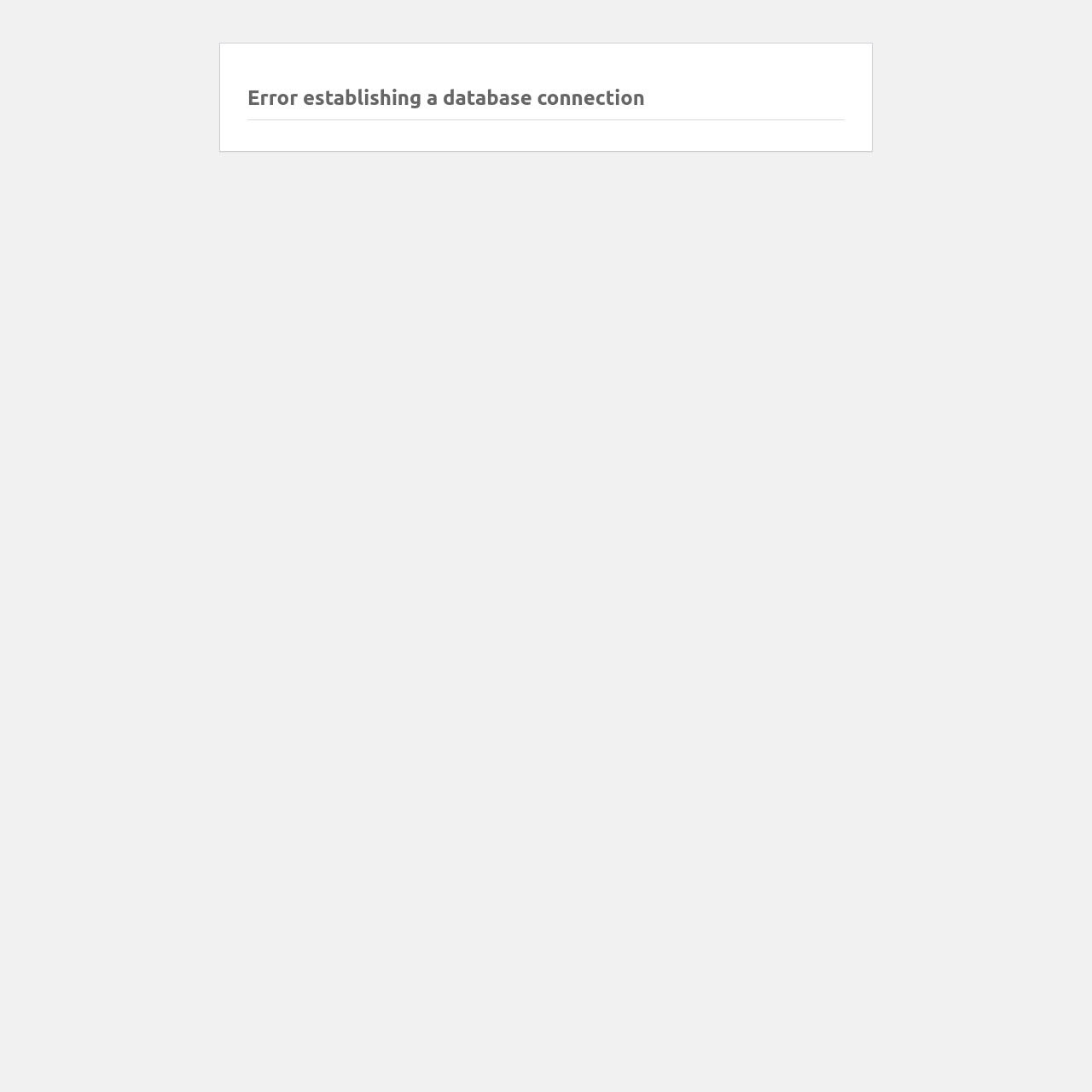Determine the main heading text of the webpage.

Error establishing a database connection